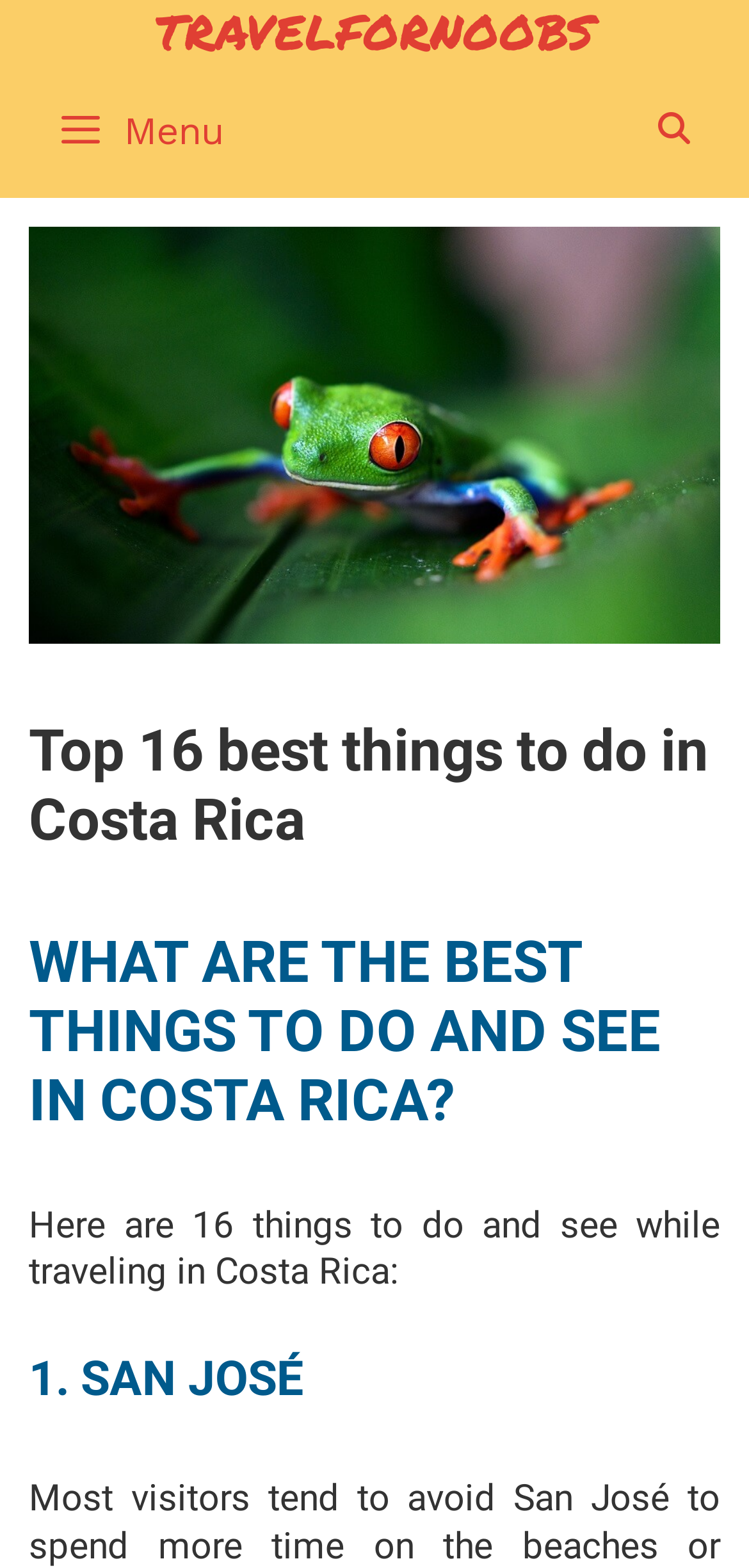Is the menu expanded?
Using the information presented in the image, please offer a detailed response to the question.

I checked the button with the label ' Menu' and saw that its 'expanded' property is set to 'False', indicating that the menu is not expanded.